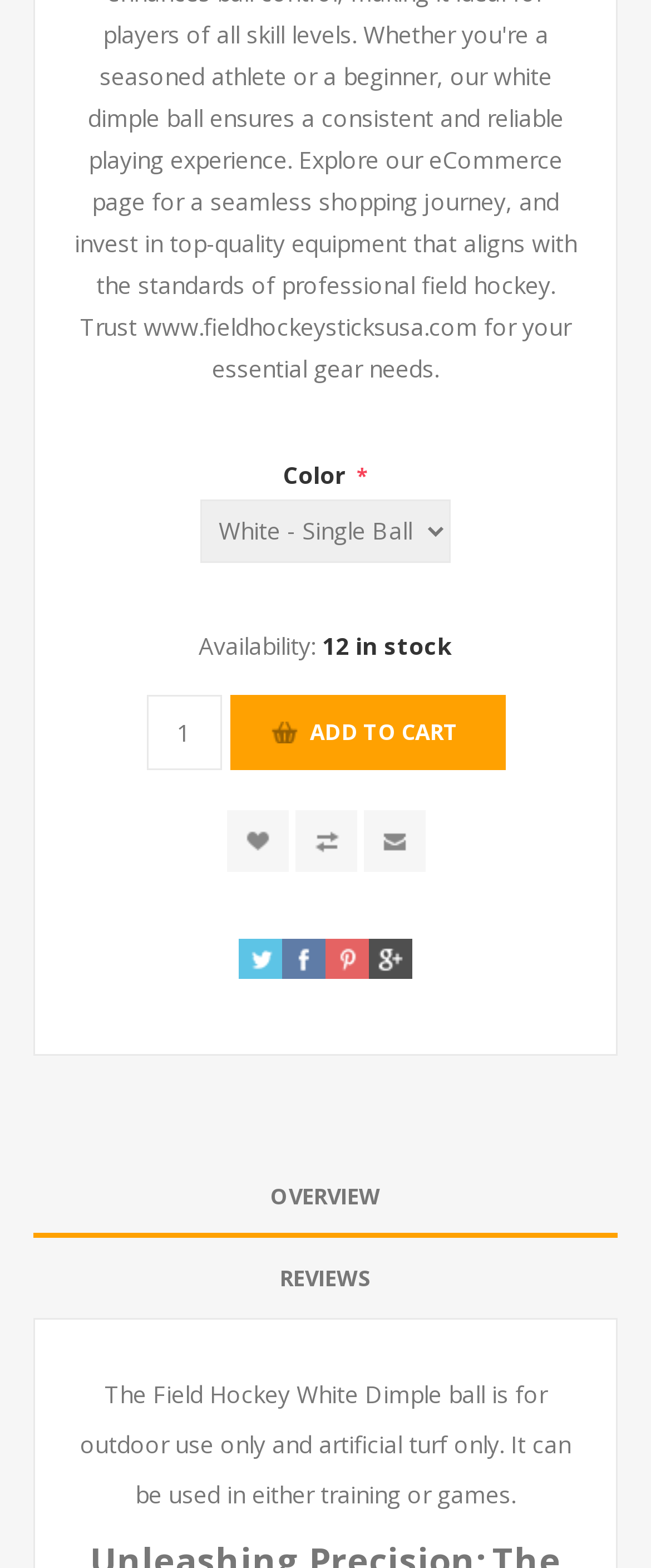Using the provided element description: "value="Add to cart"", identify the bounding box coordinates. The coordinates should be four floats between 0 and 1 in the order [left, top, right, bottom].

[0.353, 0.443, 0.776, 0.491]